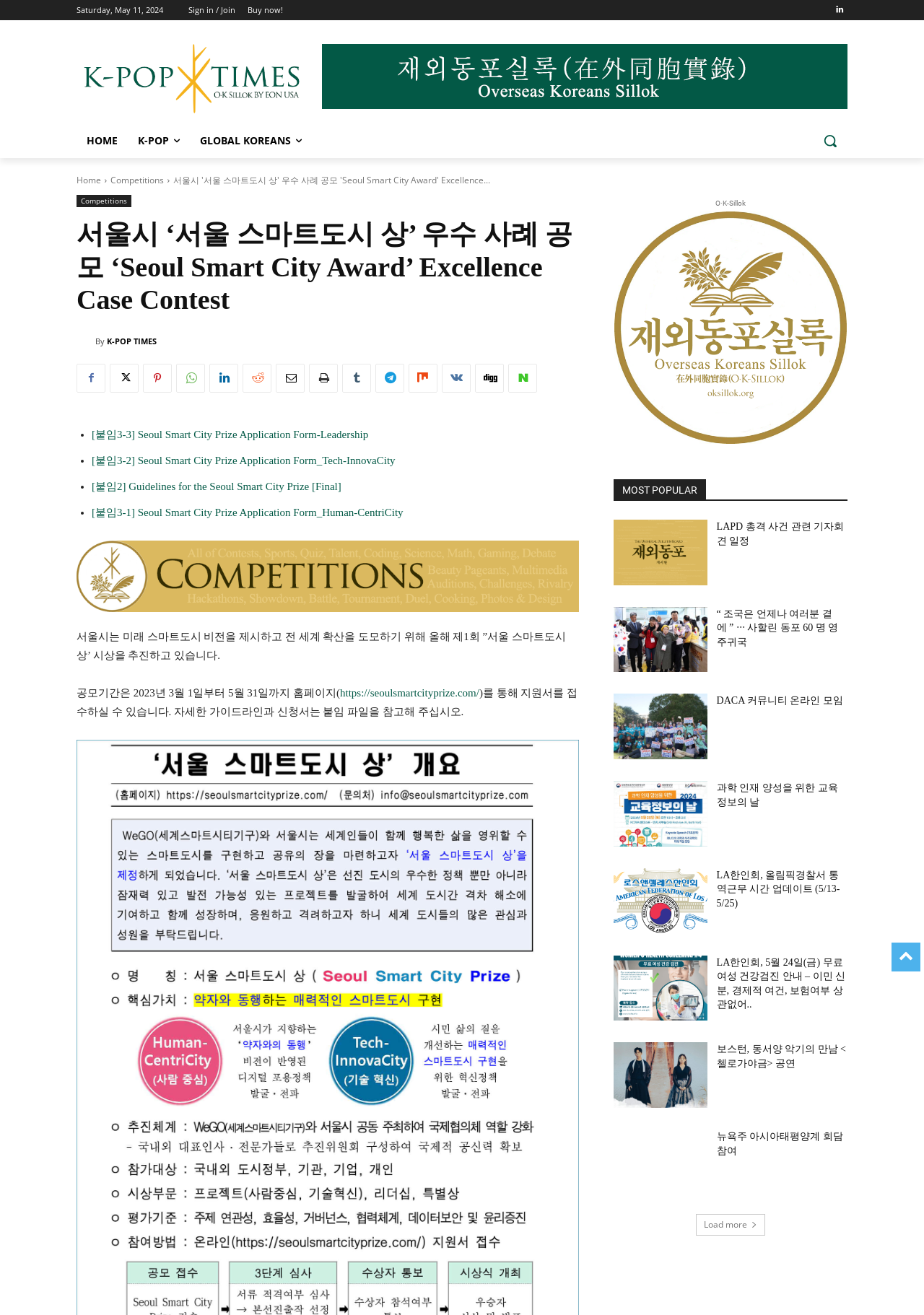What is the purpose of the 'Search' button?
Provide a short answer using one word or a brief phrase based on the image.

To search for content